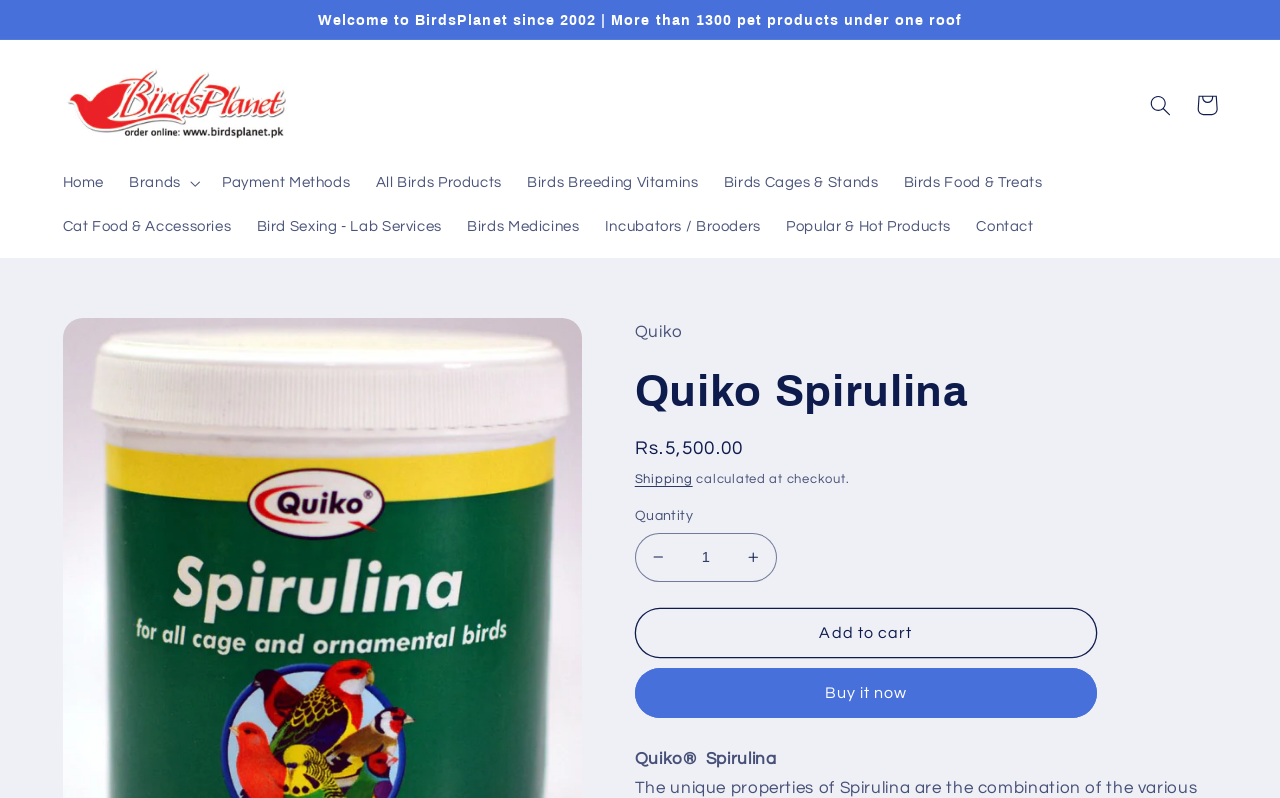Give a detailed account of the webpage, highlighting key information.

The webpage is about Quiko Spirulina, a product from Birds Planet. At the top, there is an announcement section with a welcome message and a link to Birds Planet. Below this section, there is a navigation menu with links to various categories, including Home, Brands, Payment Methods, and more.

On the left side, there is a logo of Birds Planet, which is an image with a link to the website's homepage. Next to the logo, there are links to different product categories, such as Birds Breeding Vitamins, Birds Cages & Stands, and Cat Food & Accessories.

In the main content area, there is a product description section for Quiko Spirulina. The product name is displayed in a large font, and below it, there is a regular price of Rs. 5,500.00. The shipping cost is calculated at checkout. Users can adjust the quantity of the product using a spin button and add it to their cart or buy it now.

On the top right side, there is a search button and a cart button with a link to skip to product information. The product description is followed by a detailed text about the unique properties of Spirulina.